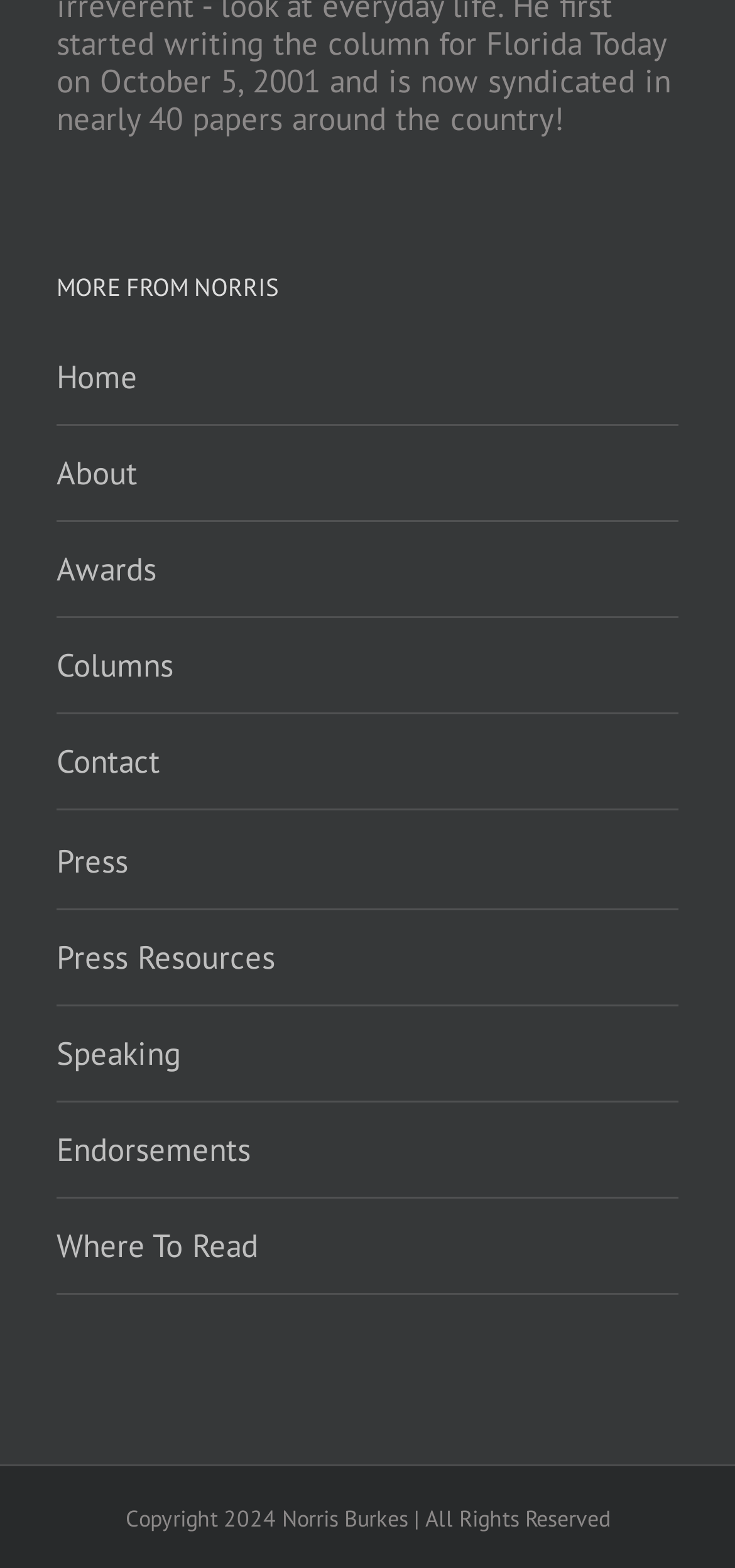Identify the bounding box coordinates of the section to be clicked to complete the task described by the following instruction: "Explore Minocin". The coordinates should be four float numbers between 0 and 1, formatted as [left, top, right, bottom].

None